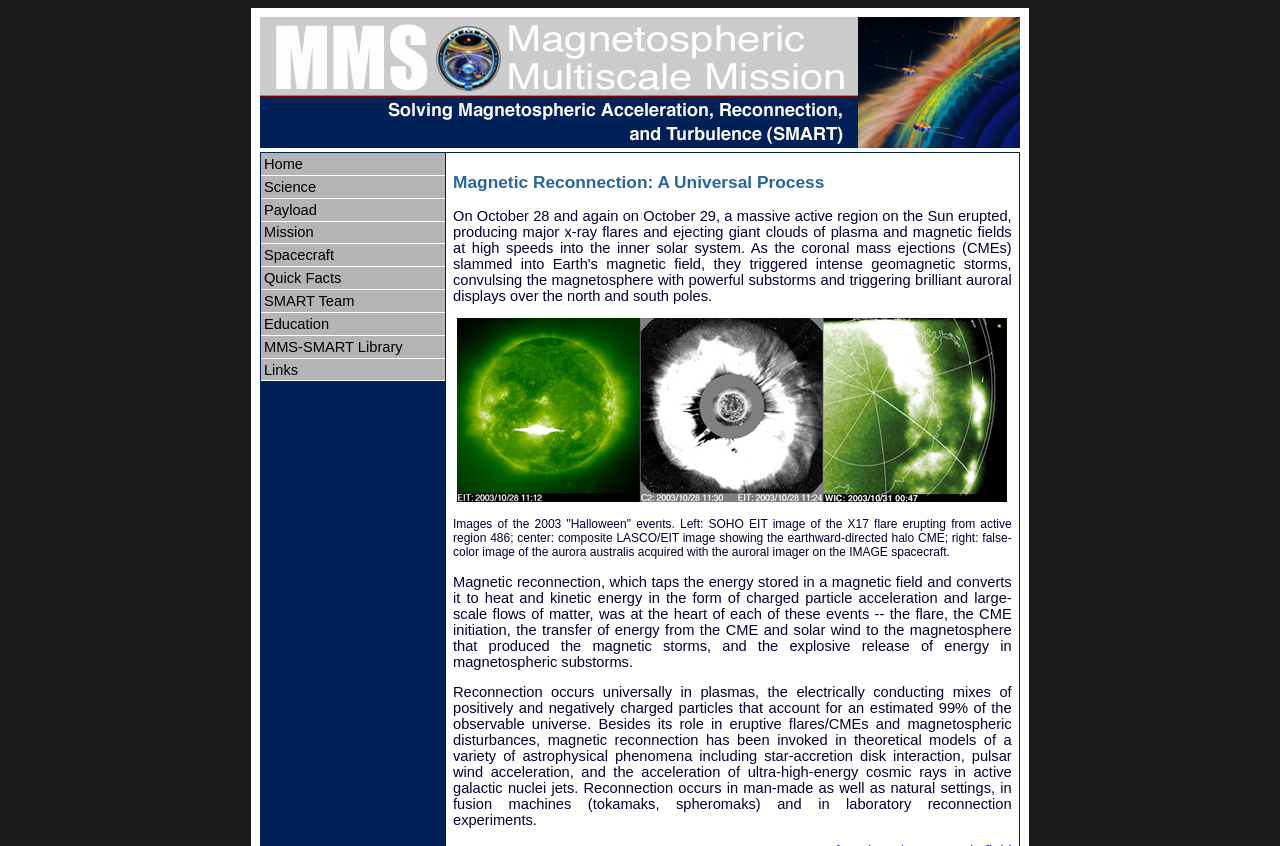Find the bounding box coordinates for the element described here: "World Game Intro".

None